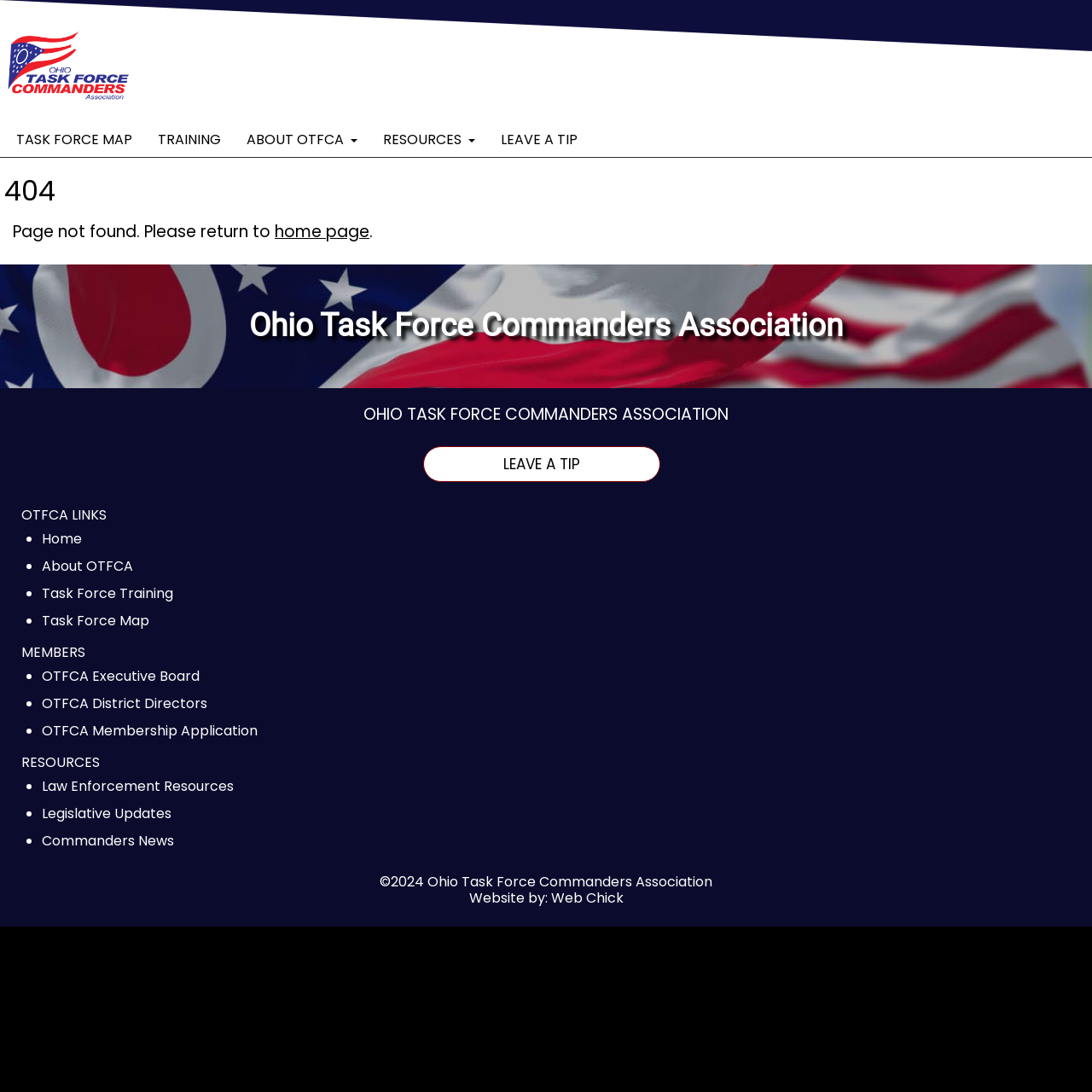Can you specify the bounding box coordinates of the area that needs to be clicked to fulfill the following instruction: "Click the ABOUT OTFCA link"?

[0.214, 0.112, 0.339, 0.143]